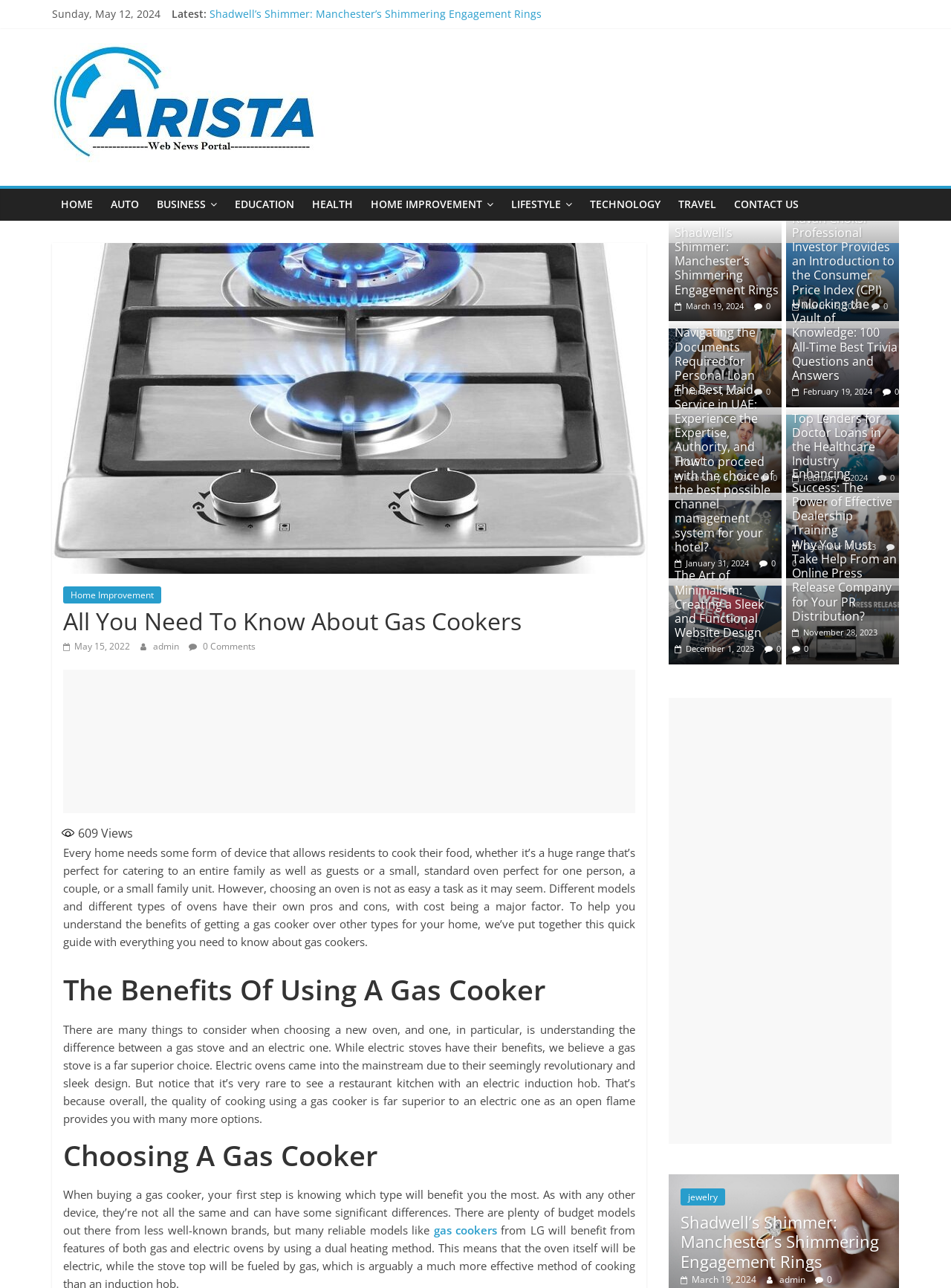What type of cooker is being discussed?
Please answer the question with a detailed response using the information from the screenshot.

The webpage is discussing gas cookers, as evident from the heading 'All You Need To Know About Gas Cookers' and the content that follows, which provides information about the benefits and types of gas cookers.